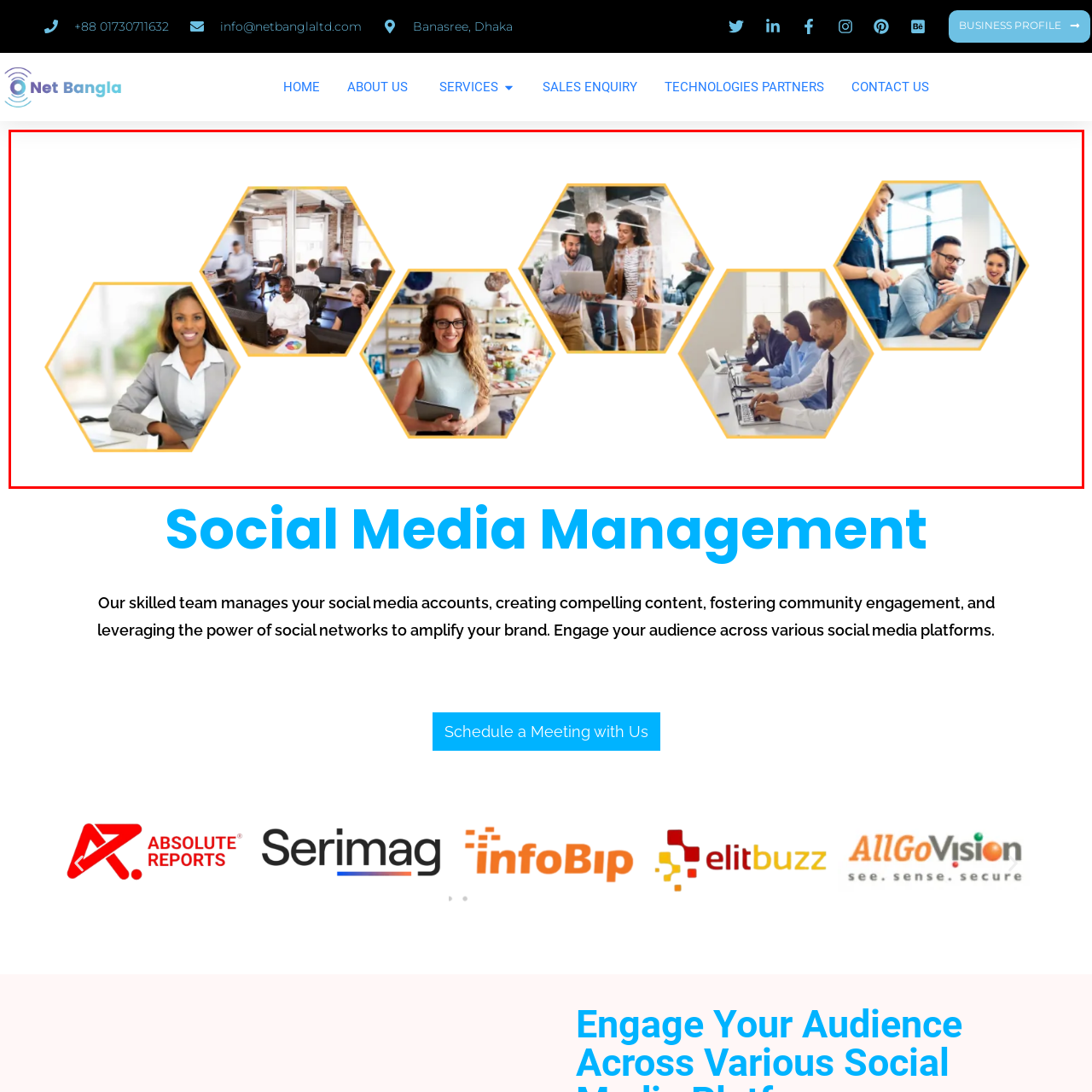Examine the portion within the green circle, What is the individual in the fourth frame holding? 
Reply succinctly with a single word or phrase.

A tablet